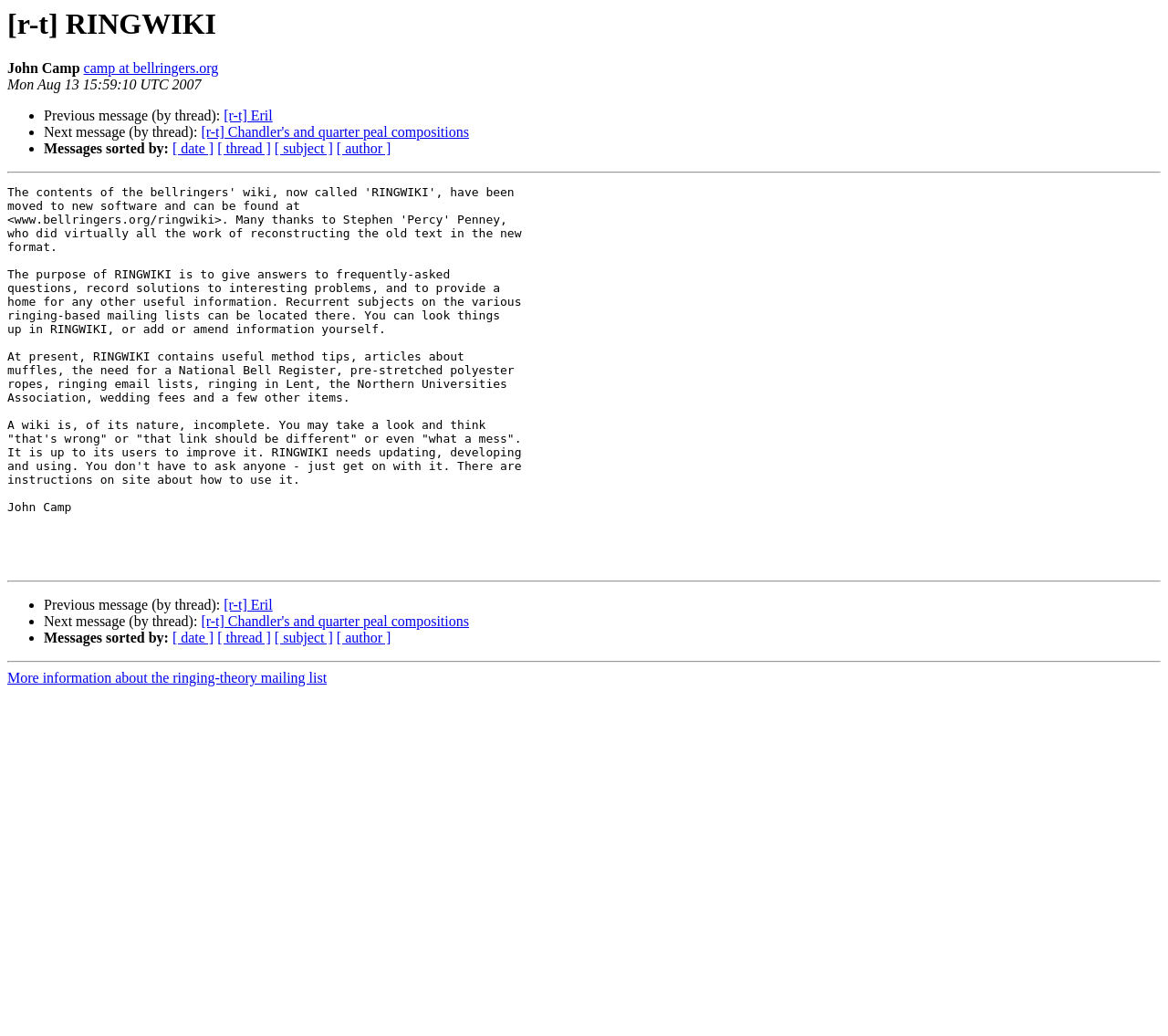Identify the bounding box of the HTML element described here: "[ subject ]". Provide the coordinates as four float numbers between 0 and 1: [left, top, right, bottom].

[0.235, 0.136, 0.285, 0.151]